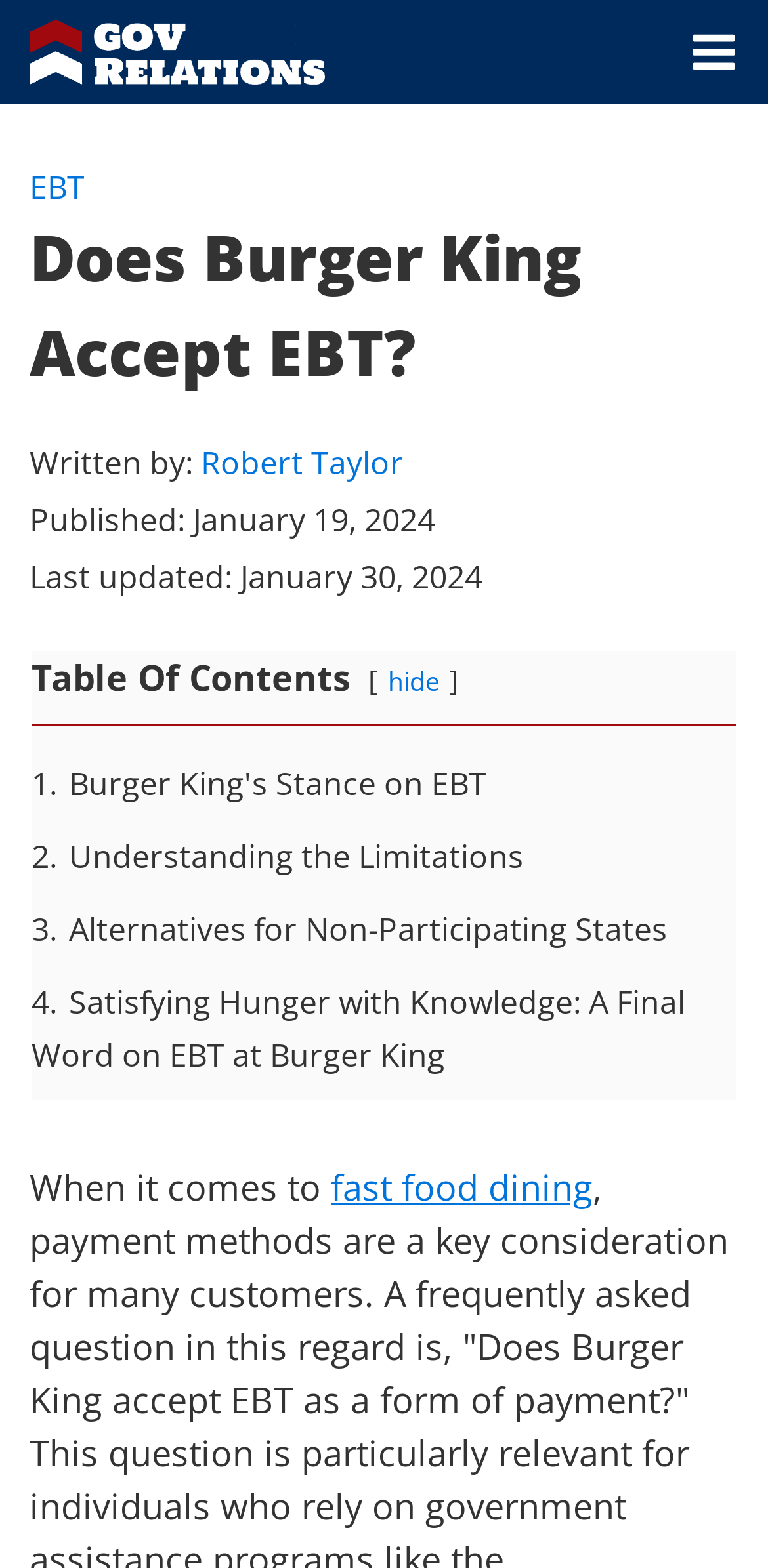Using the element description provided, determine the bounding box coordinates in the format (top-left x, top-left y, bottom-right x, bottom-right y). Ensure that all values are floating point numbers between 0 and 1. Element description: sound recordist

None